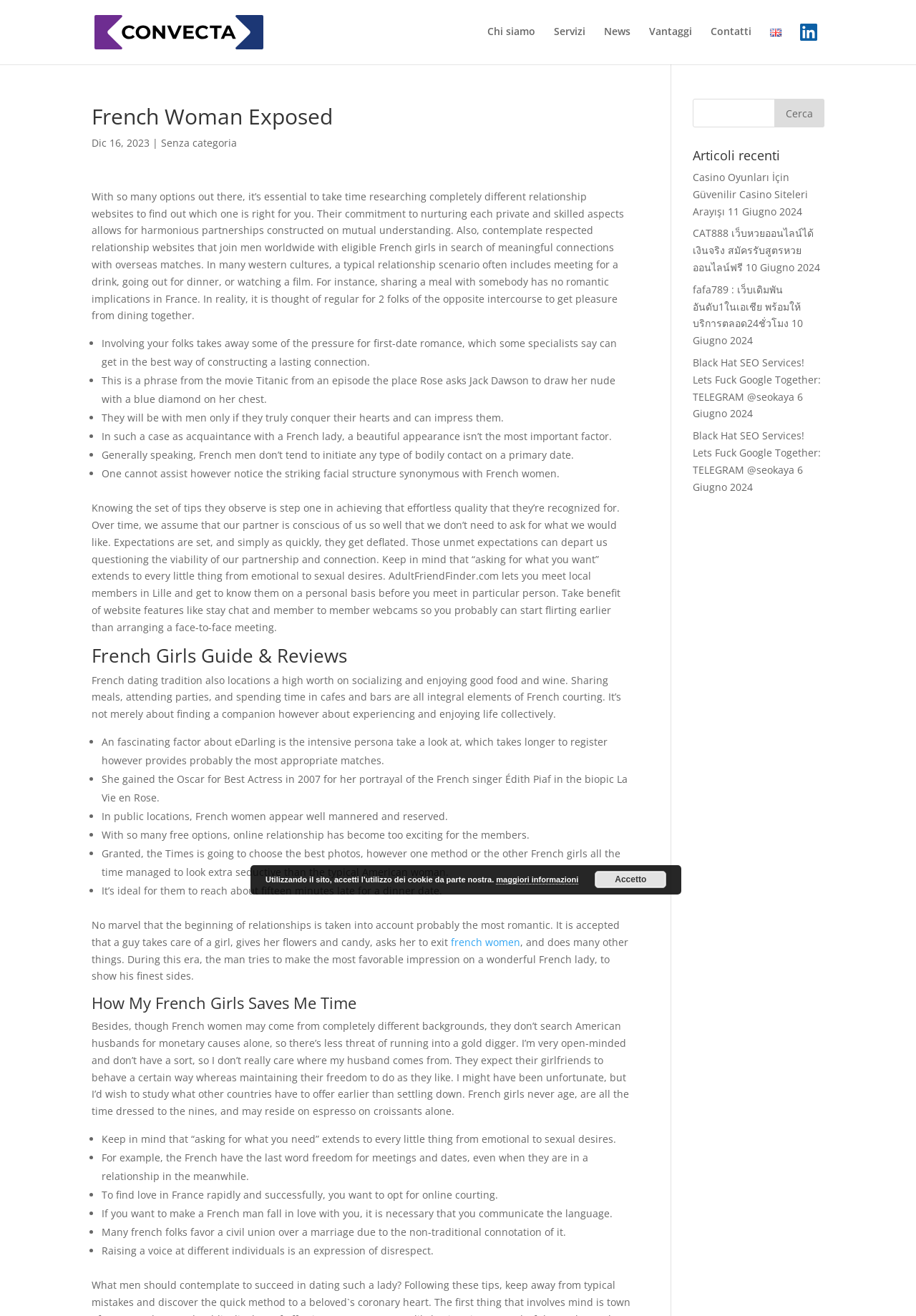Give a one-word or phrase response to the following question: What is the recommended way to find love in France?

Online dating